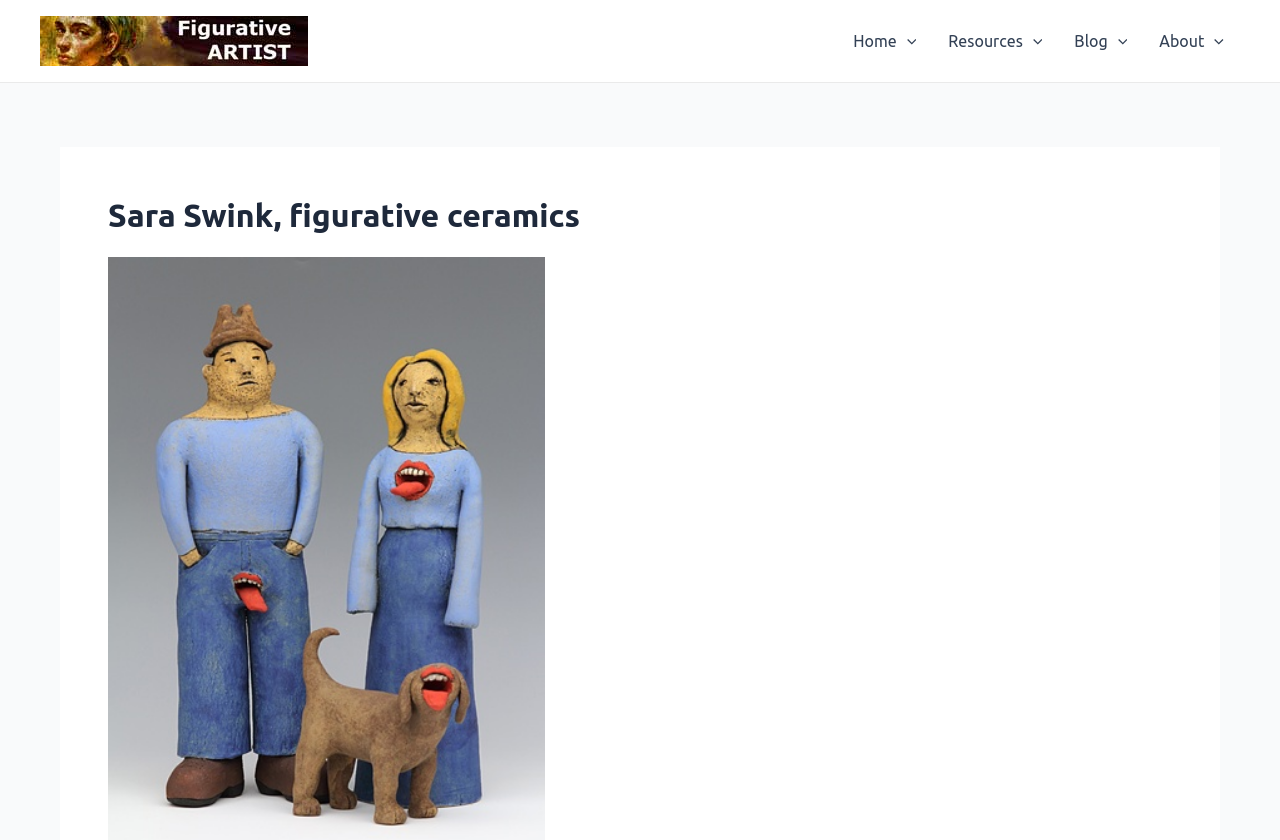Refer to the element description parent_node: Resources aria-label="Menu Toggle" and identify the corresponding bounding box in the screenshot. Format the coordinates as (top-left x, top-left y, bottom-right x, bottom-right y) with values in the range of 0 to 1.

[0.799, 0.001, 0.814, 0.096]